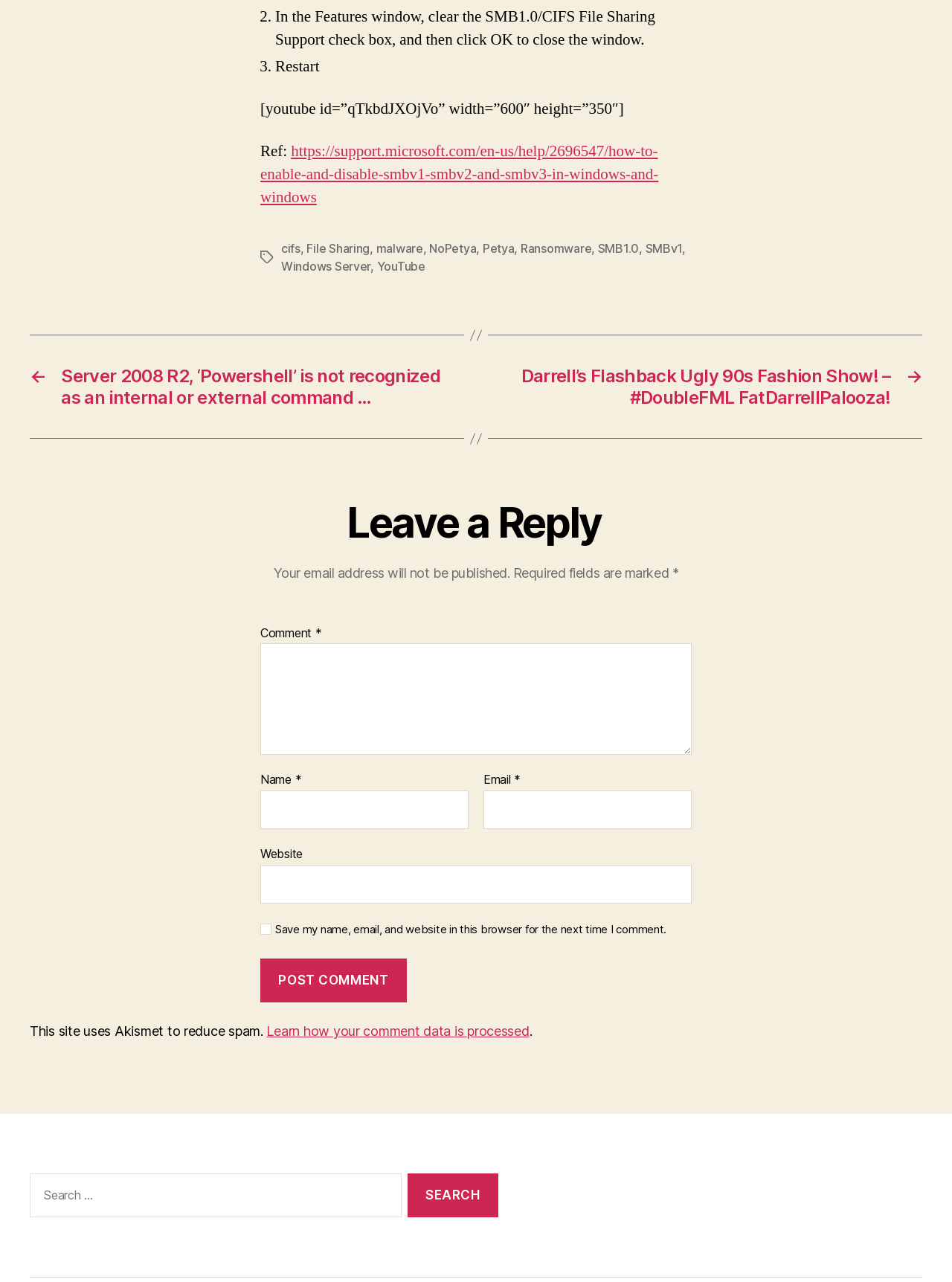Please respond in a single word or phrase: 
What is the topic of the tutorial?

Disabling SMB1.0